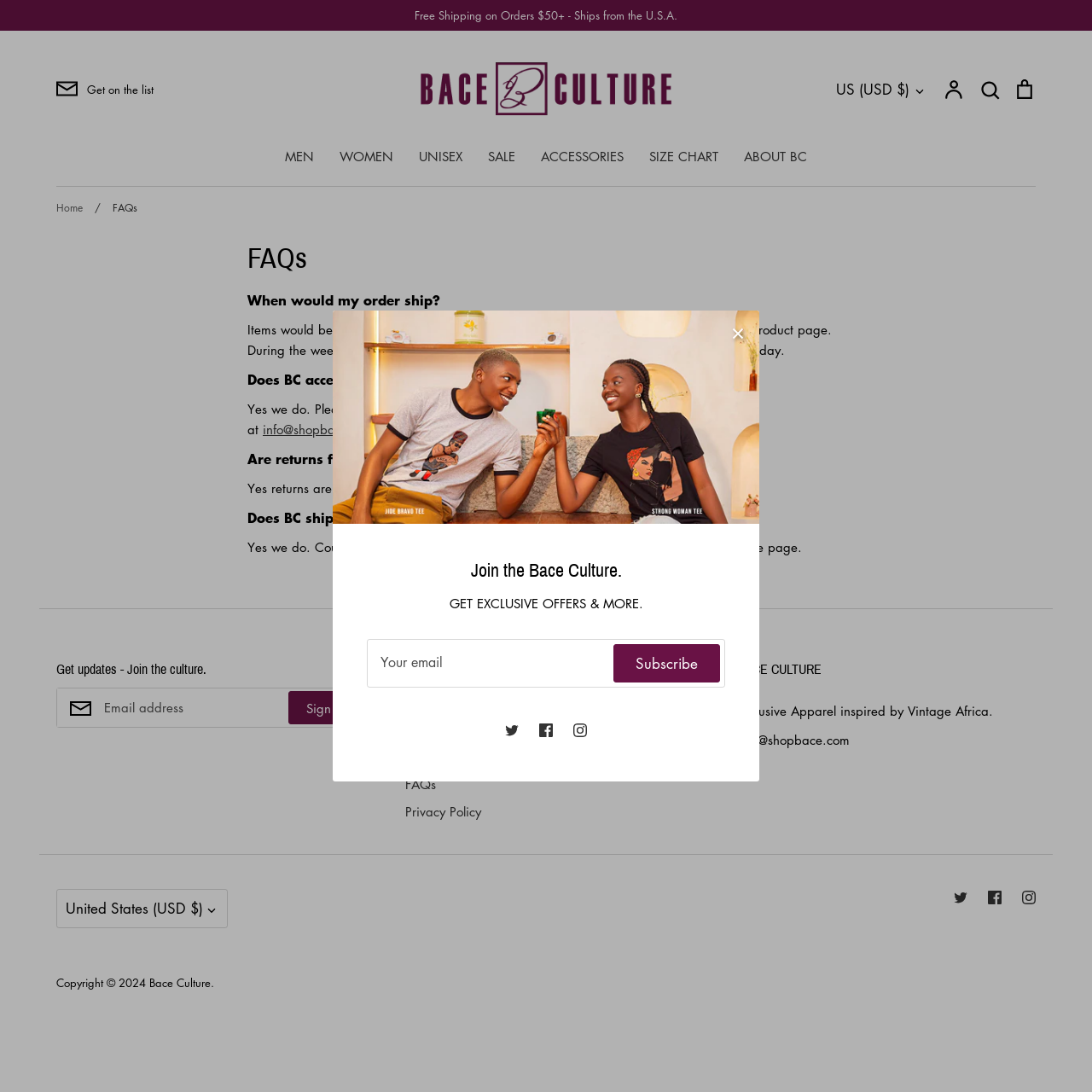How long does it take to ship orders?
Use the information from the screenshot to give a comprehensive response to the question.

The webpage has a static text 'When would my order ship? Items would be shipped out 1 to 2 days after order is placed except stated otherwise on product page.' which explains the shipping timeline.